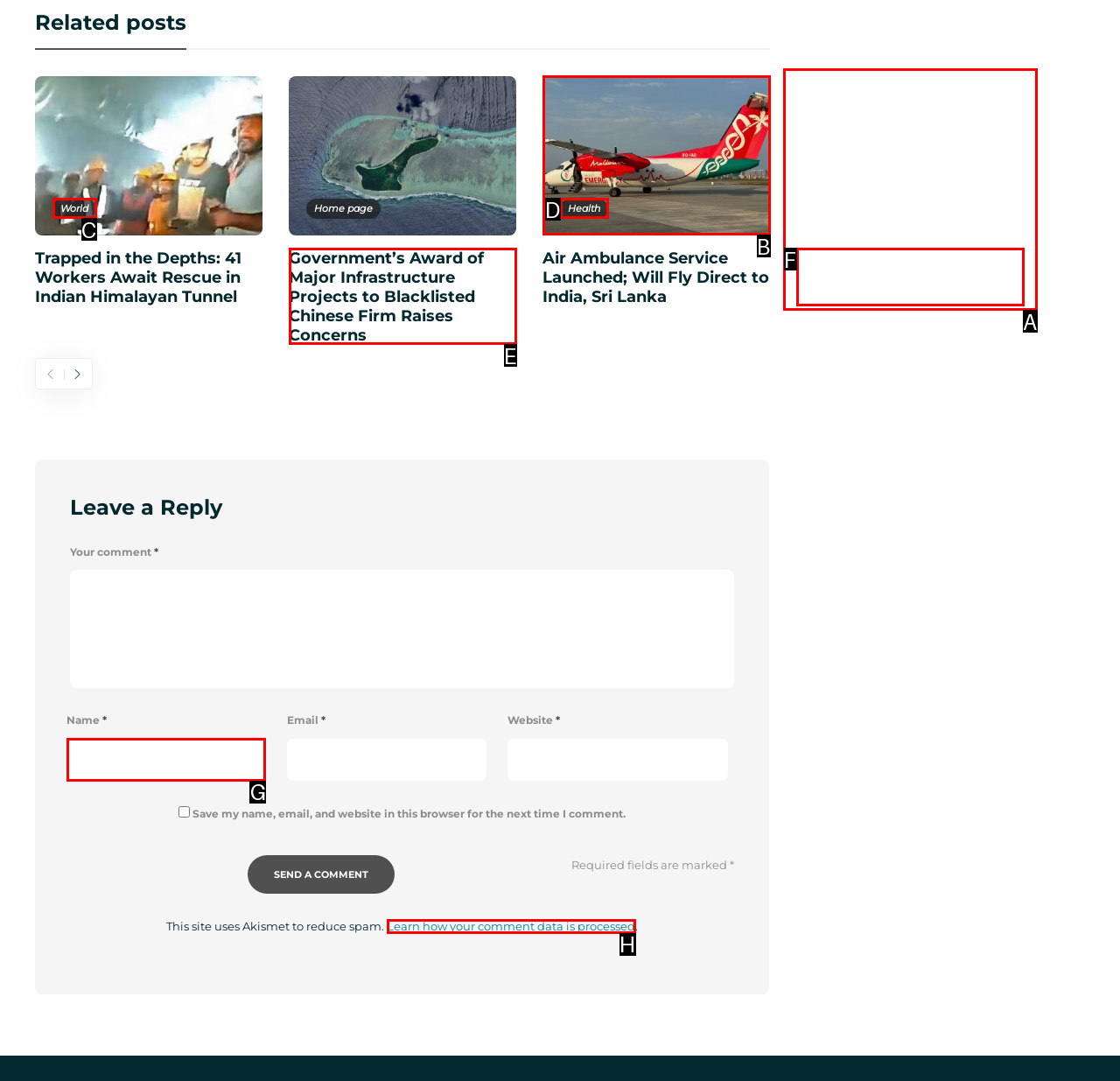Select the option that matches this description: World
Answer by giving the letter of the chosen option.

C